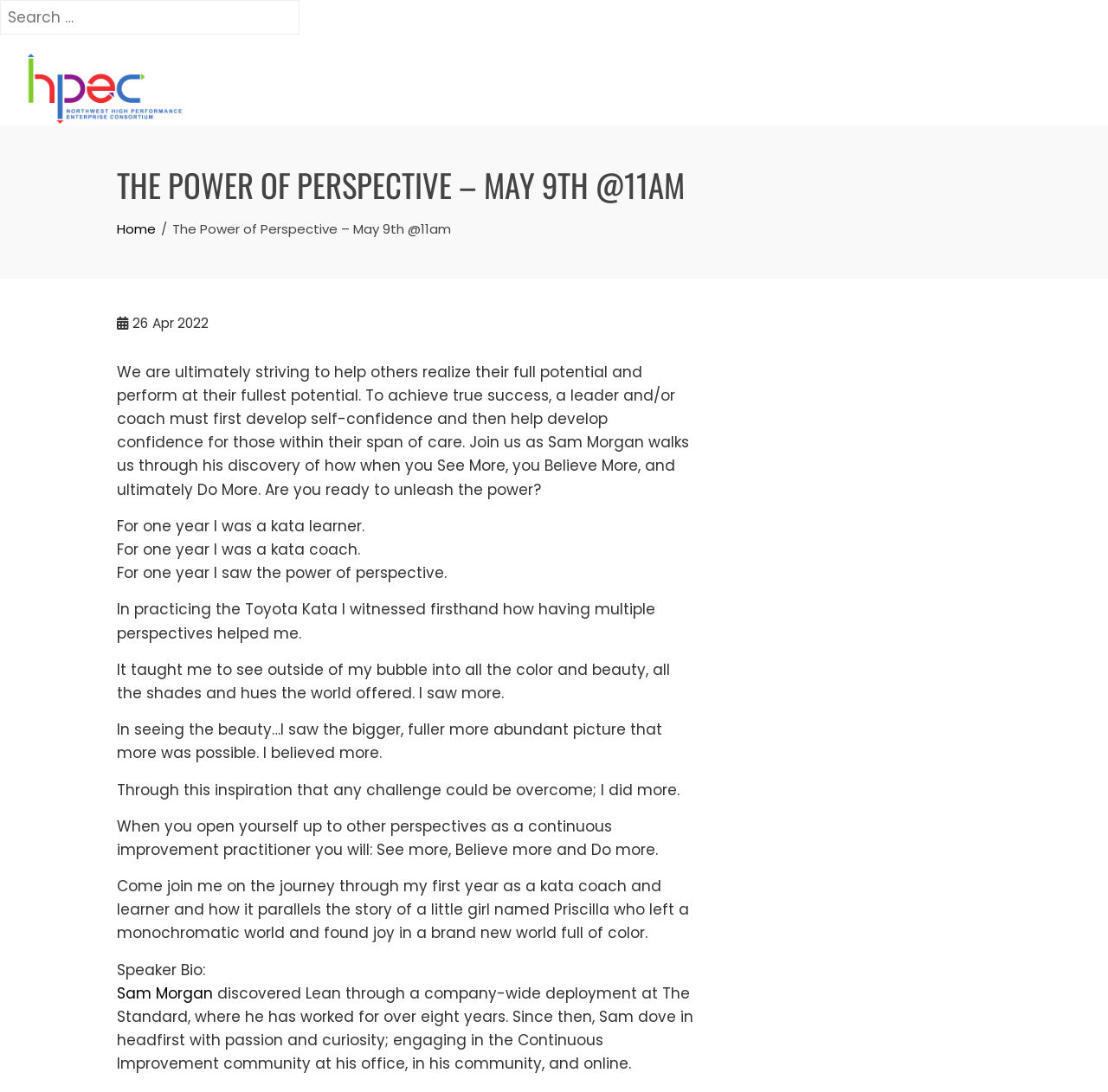Reply to the question below using a single word or brief phrase:
What is the logo of the organization?

NWHPEC logo